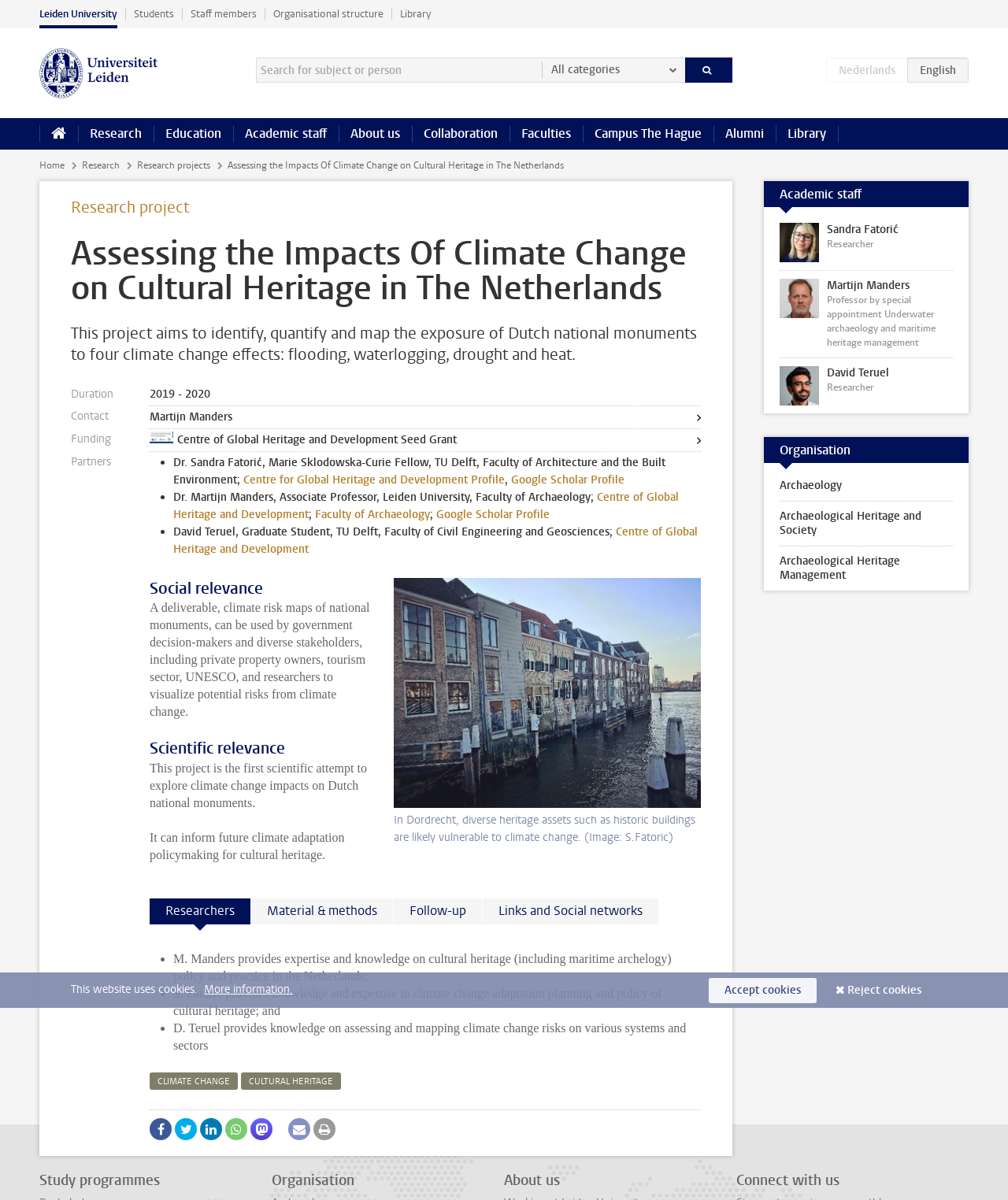Please identify the bounding box coordinates of the element's region that I should click in order to complete the following instruction: "Search for subject or person". The bounding box coordinates consist of four float numbers between 0 and 1, i.e., [left, top, right, bottom].

[0.254, 0.048, 0.538, 0.069]